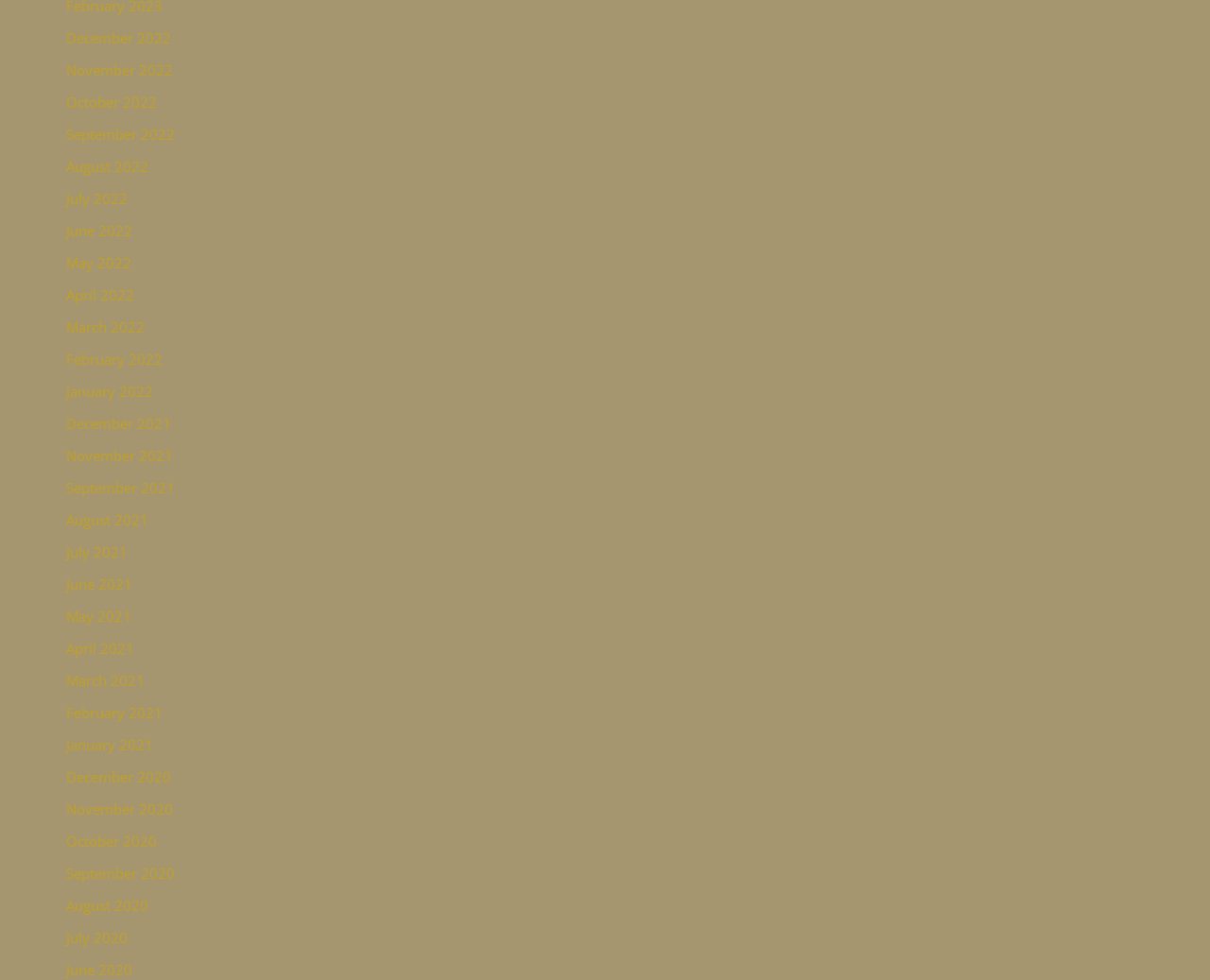Identify the bounding box coordinates of the element that should be clicked to fulfill this task: "View December 2022". The coordinates should be provided as four float numbers between 0 and 1, i.e., [left, top, right, bottom].

[0.055, 0.028, 0.141, 0.048]